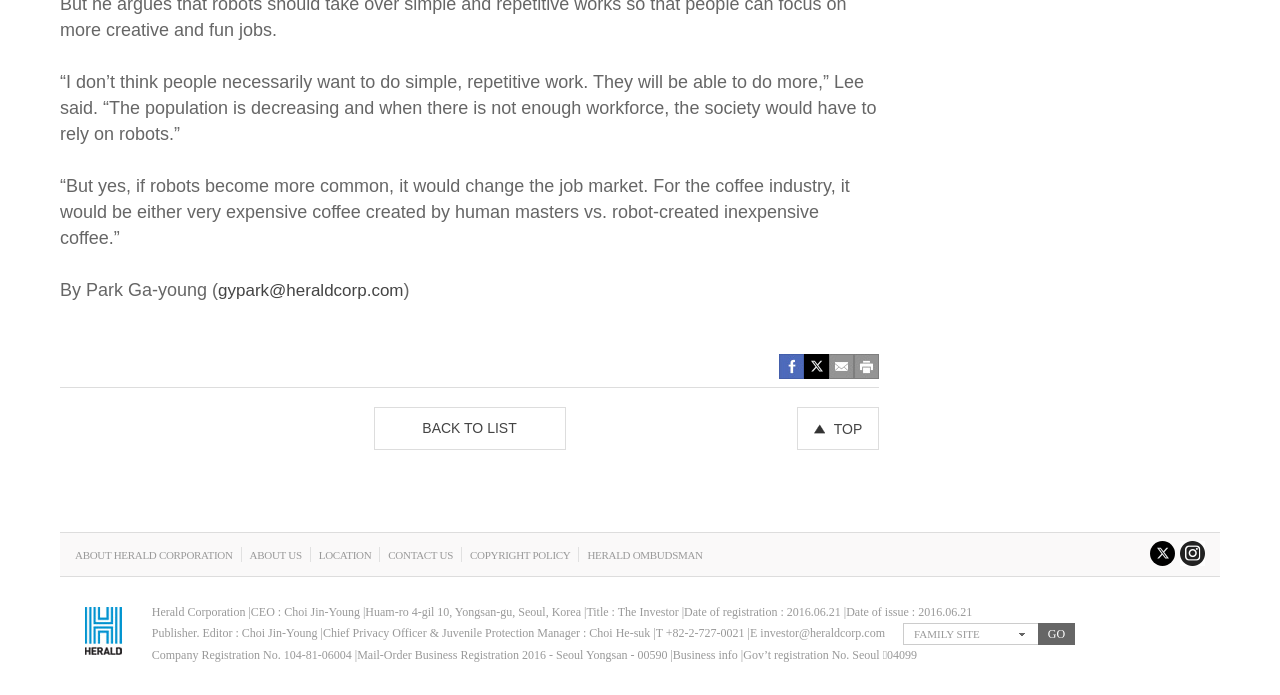Based on the element description, predict the bounding box coordinates (top-left x, top-left y, bottom-right x, bottom-right y) for the UI element in the screenshot: COPYRIGHT POLICY

[0.367, 0.791, 0.446, 0.808]